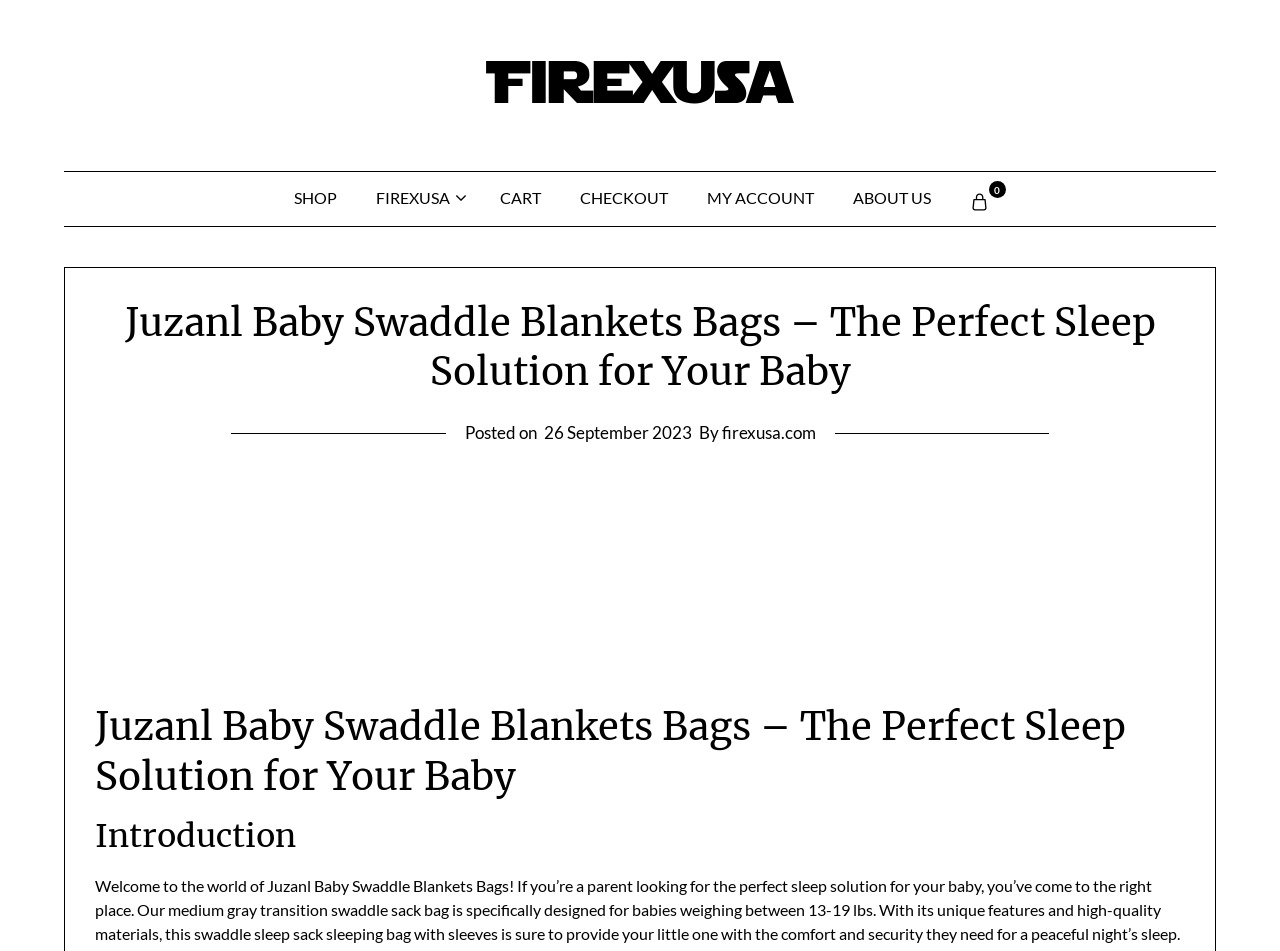What is the weight range for the swaddle sack?
Provide a detailed and well-explained answer to the question.

I found the answer by reading the introduction section of the webpage, which mentions that the medium gray transition swaddle sack bag is specifically designed for babies weighing between 13-19 lbs.